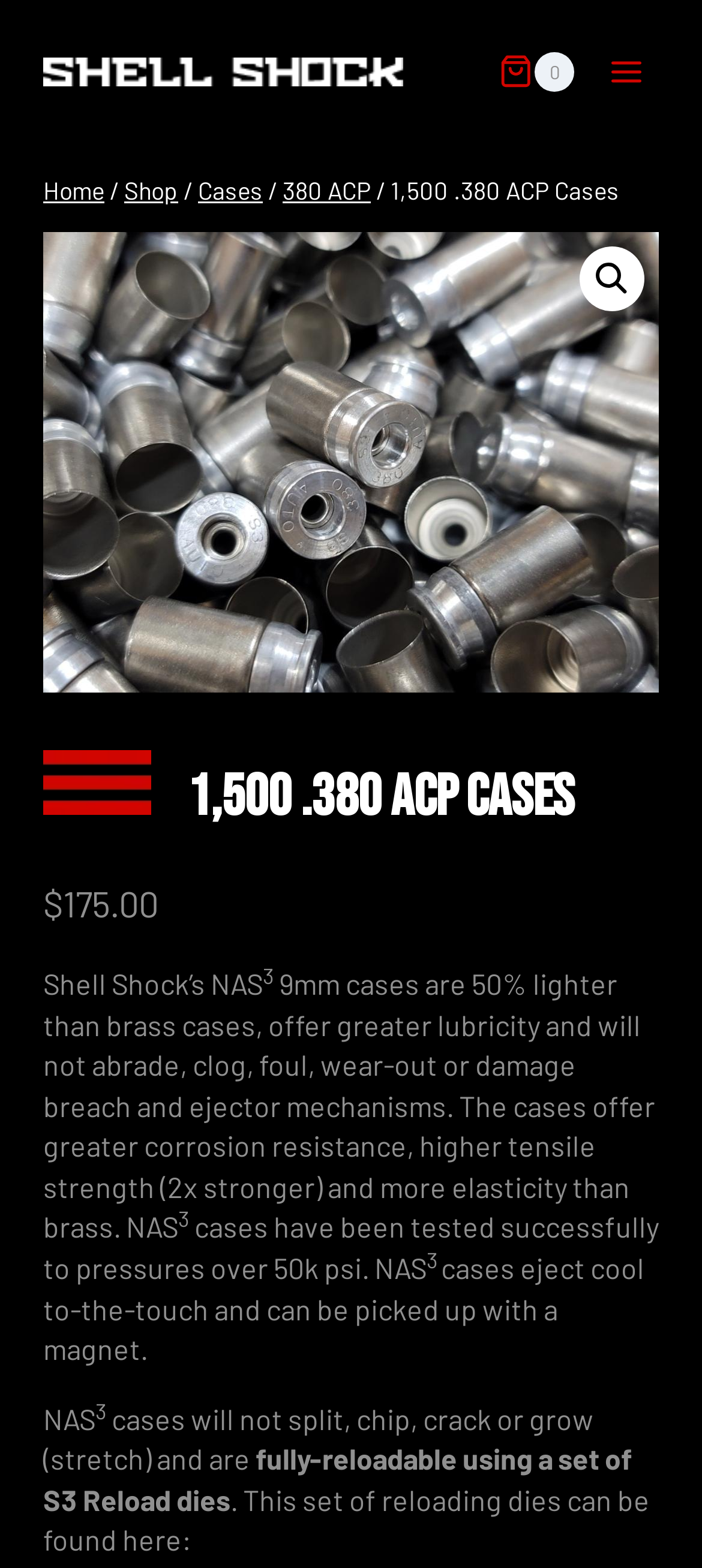Kindly determine the bounding box coordinates for the clickable area to achieve the given instruction: "Click Enapps Enterprise Applications".

None